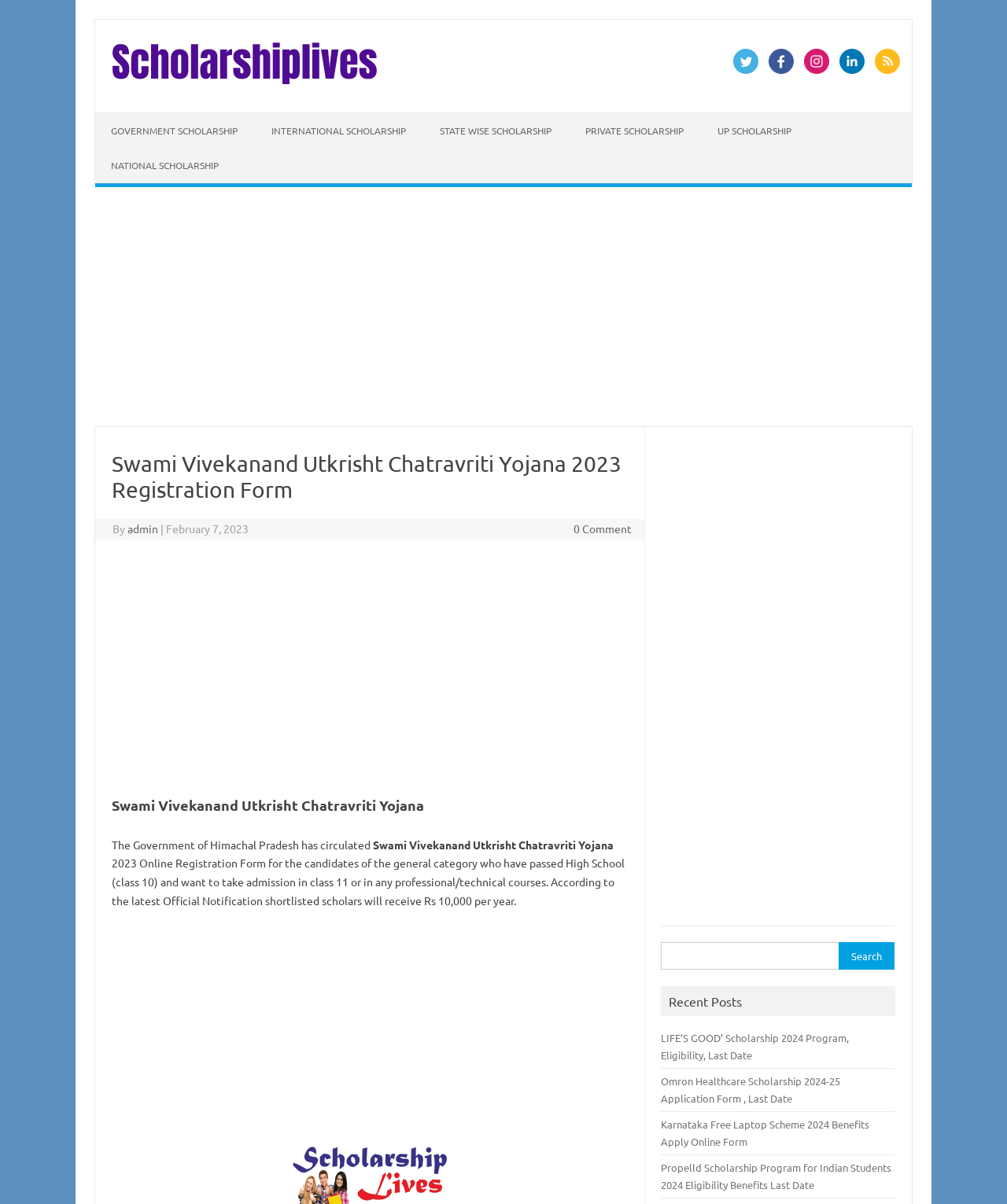Find the bounding box coordinates of the clickable area required to complete the following action: "Read about Brooks From The Rookie".

None